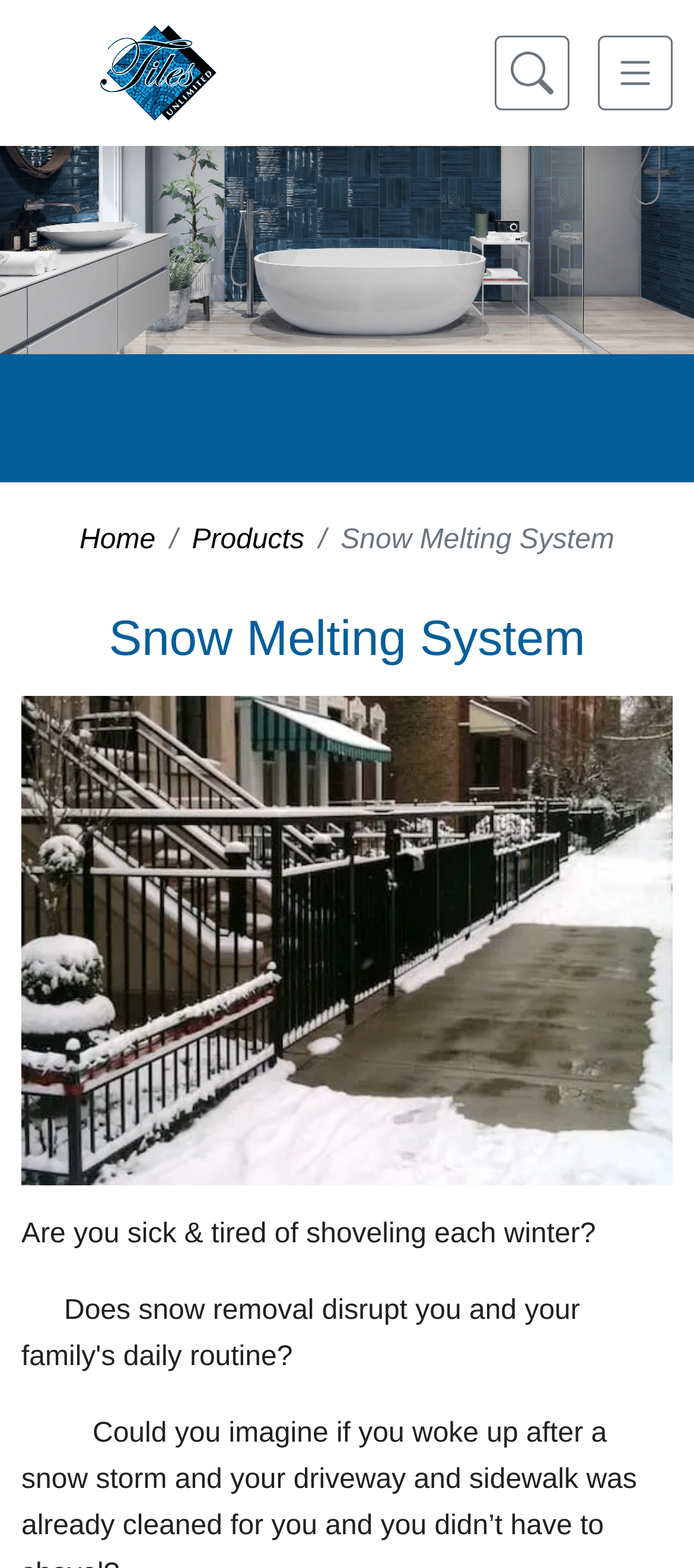Identify the main title of the webpage and generate its text content.

Snow Melting System